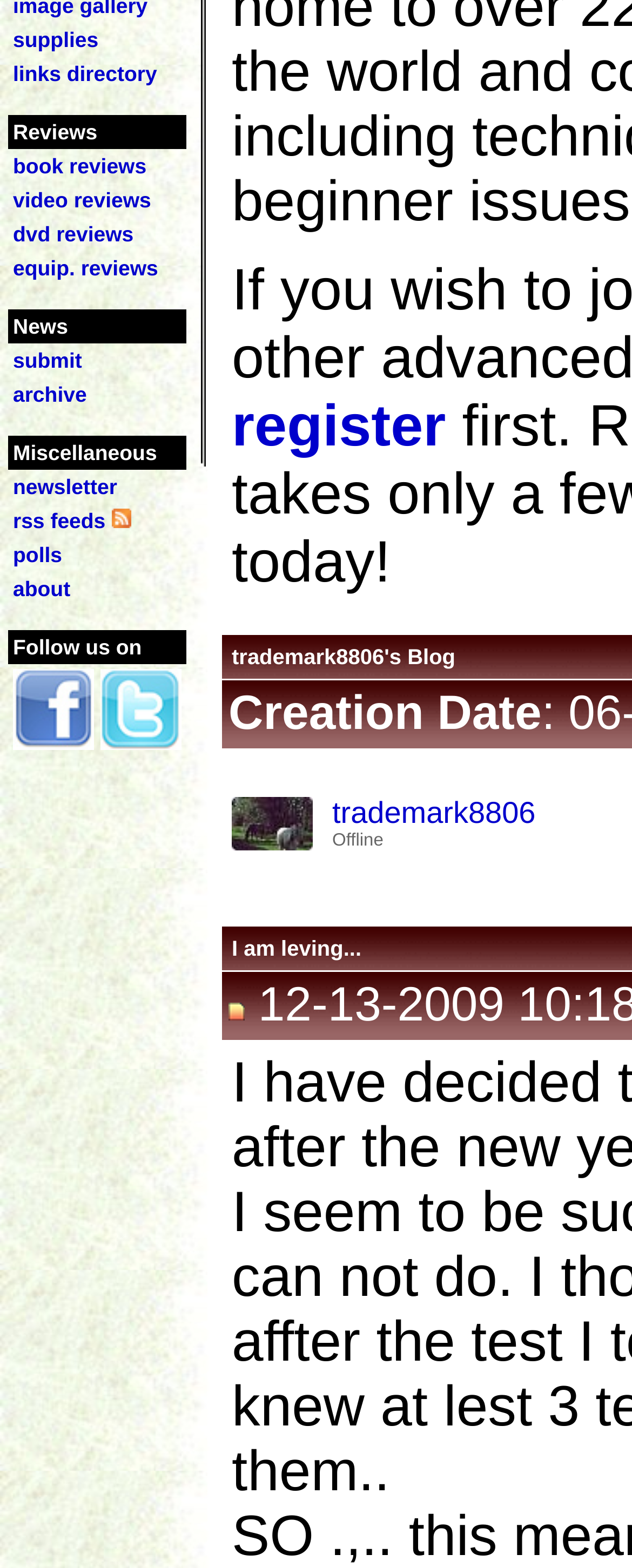Please provide the bounding box coordinates in the format (top-left x, top-left y, bottom-right x, bottom-right y). Remember, all values are floating point numbers between 0 and 1. What is the bounding box coordinate of the region described as: equip. reviews

[0.021, 0.168, 0.25, 0.184]